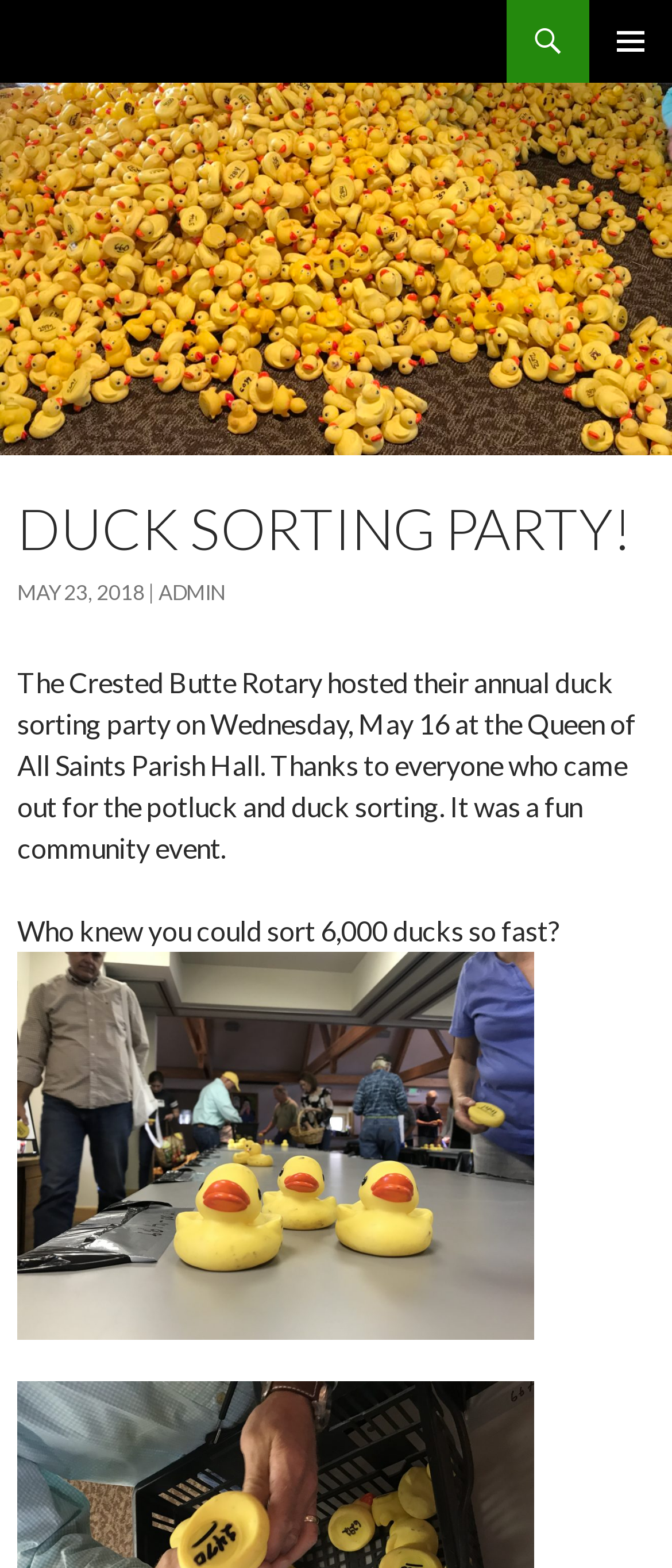Using the details from the image, please elaborate on the following question: How many ducks were sorted?

I found the answer by looking at the static text element with the text 'Who knew you could sort 6,000 ducks so fast?' which has a bounding box coordinate of [0.026, 0.583, 0.833, 0.604].